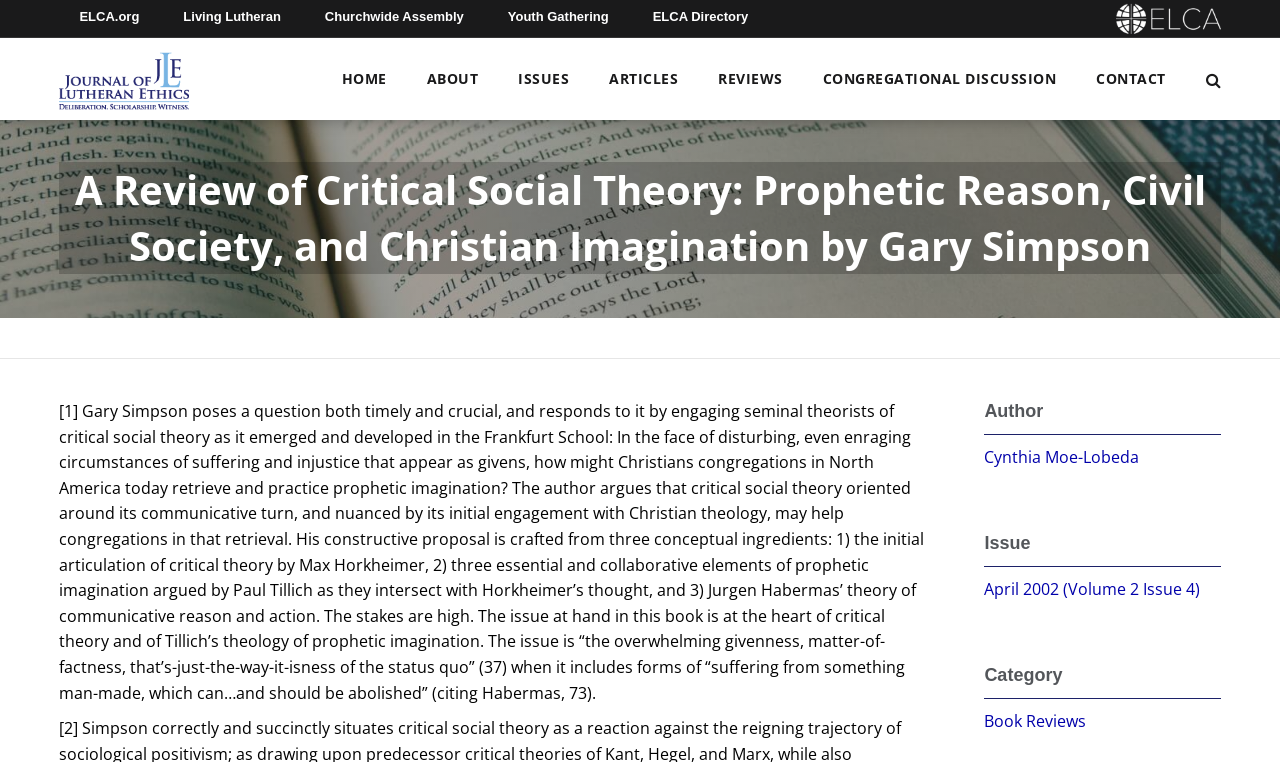Specify the bounding box coordinates of the region I need to click to perform the following instruction: "Post a comment". The coordinates must be four float numbers in the range of 0 to 1, i.e., [left, top, right, bottom].

None